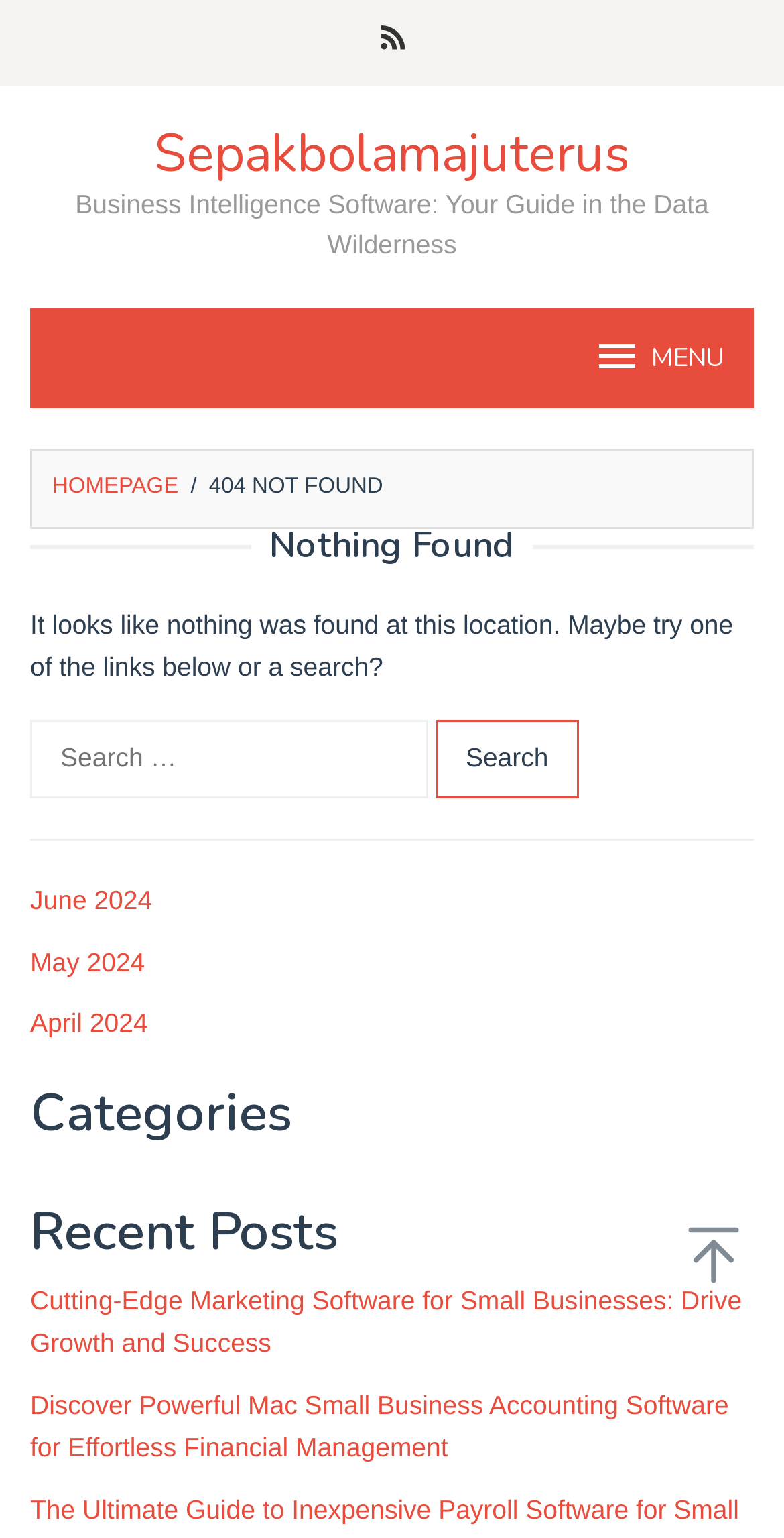What are the categories listed on the page?
Using the information from the image, provide a comprehensive answer to the question.

Although there is a heading 'Categories', there are no categories listed below it, suggesting that the page is not displaying any categories.